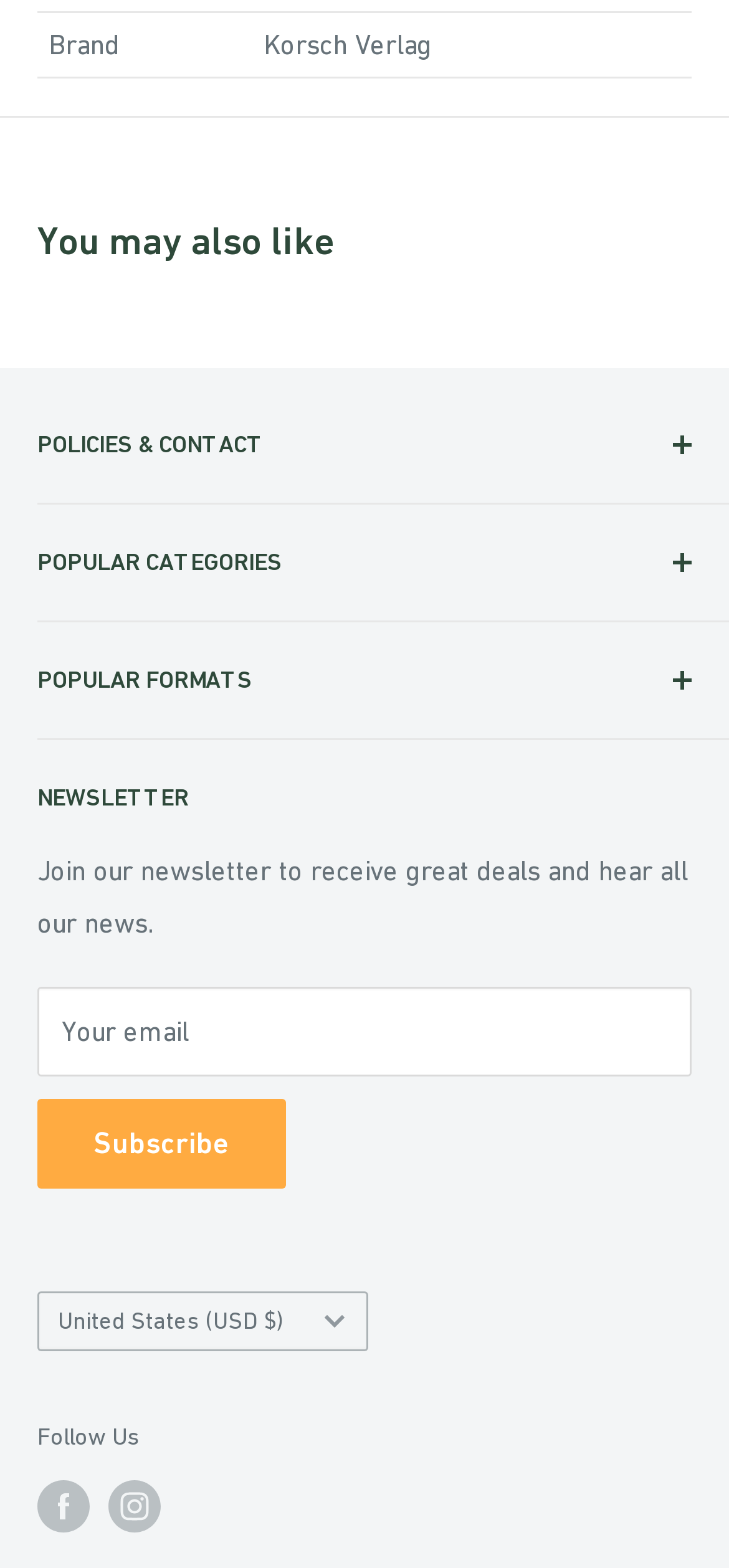Please give a short response to the question using one word or a phrase:
What is the brand in the table?

Korsch Verlag